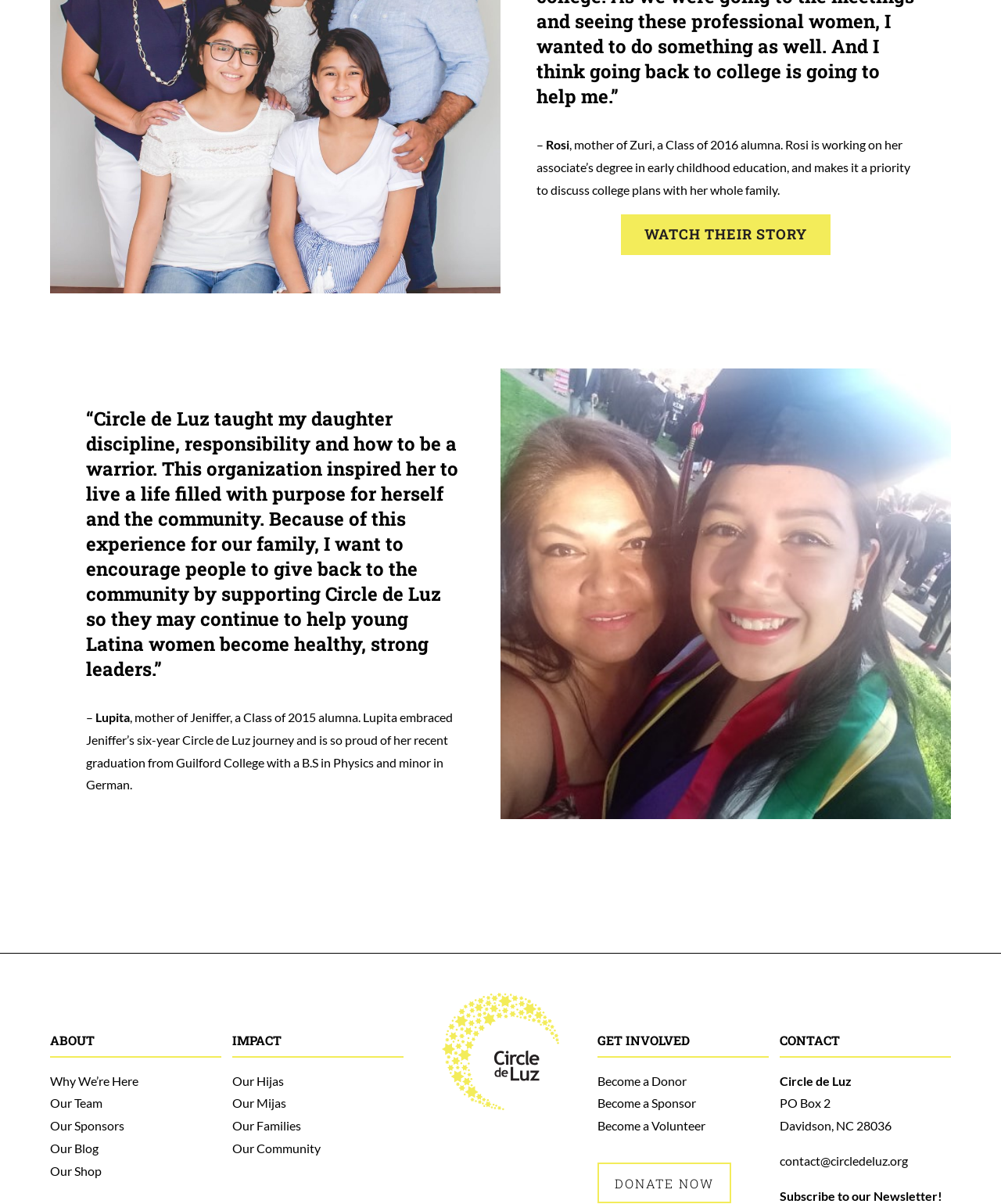Determine the bounding box coordinates of the clickable element necessary to fulfill the instruction: "Get involved with Circle de Luz". Provide the coordinates as four float numbers within the 0 to 1 range, i.e., [left, top, right, bottom].

[0.597, 0.857, 0.768, 0.878]